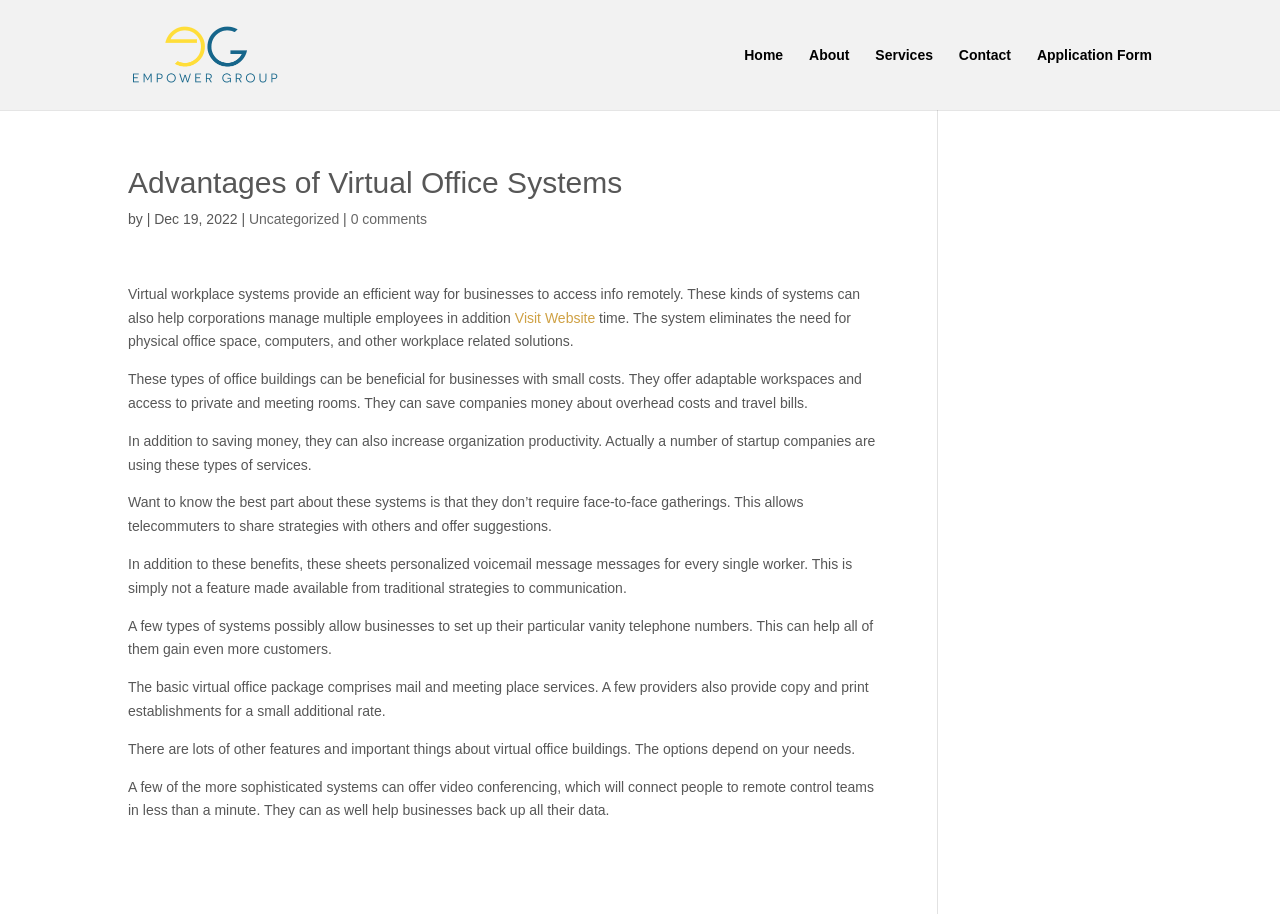Locate the bounding box coordinates of the element to click to perform the following action: 'Click on 'Visit Website''. The coordinates should be given as four float values between 0 and 1, in the form of [left, top, right, bottom].

[0.402, 0.339, 0.465, 0.356]